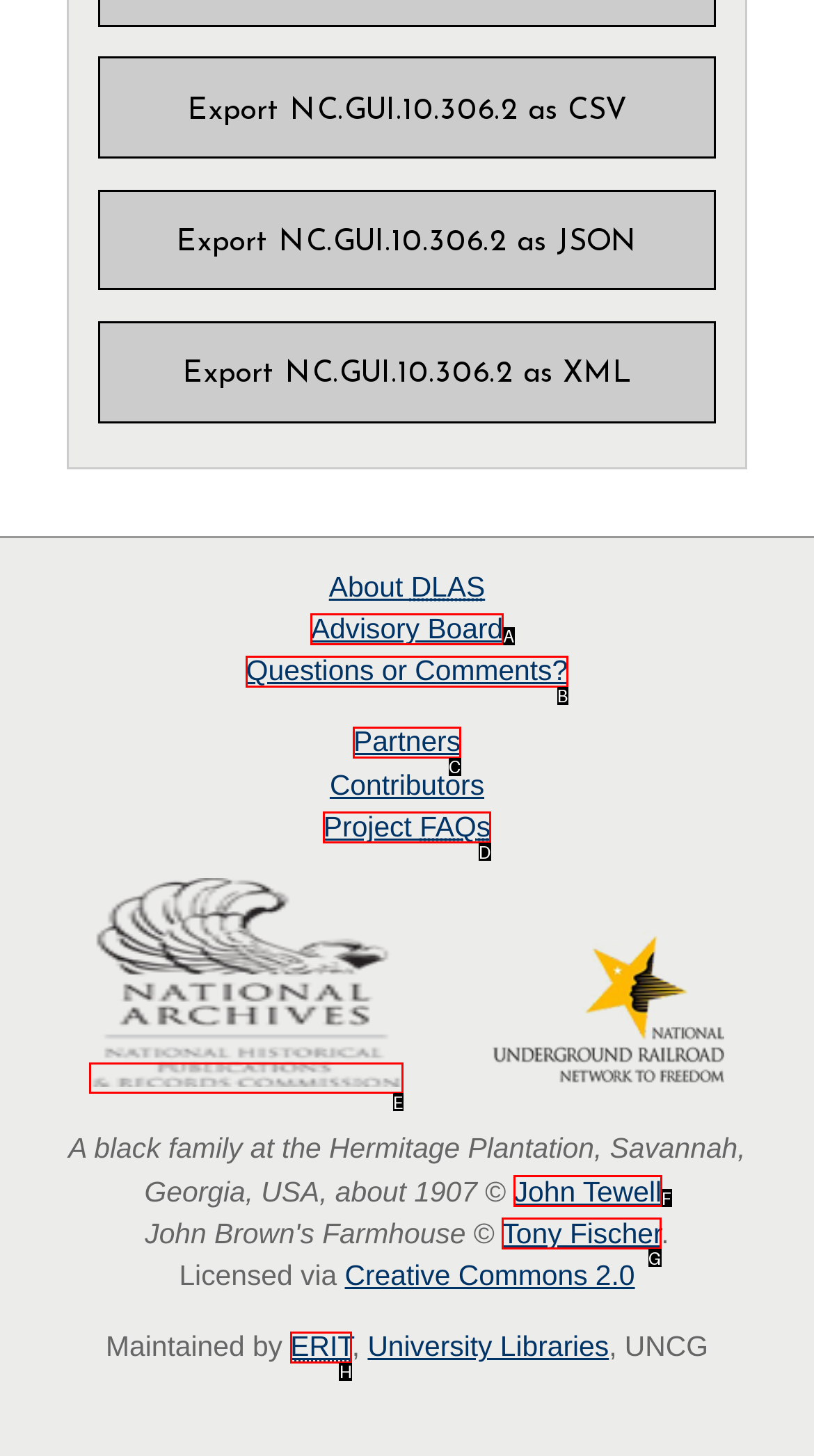Indicate the HTML element to be clicked to accomplish this task: View the funding information Respond using the letter of the correct option.

E